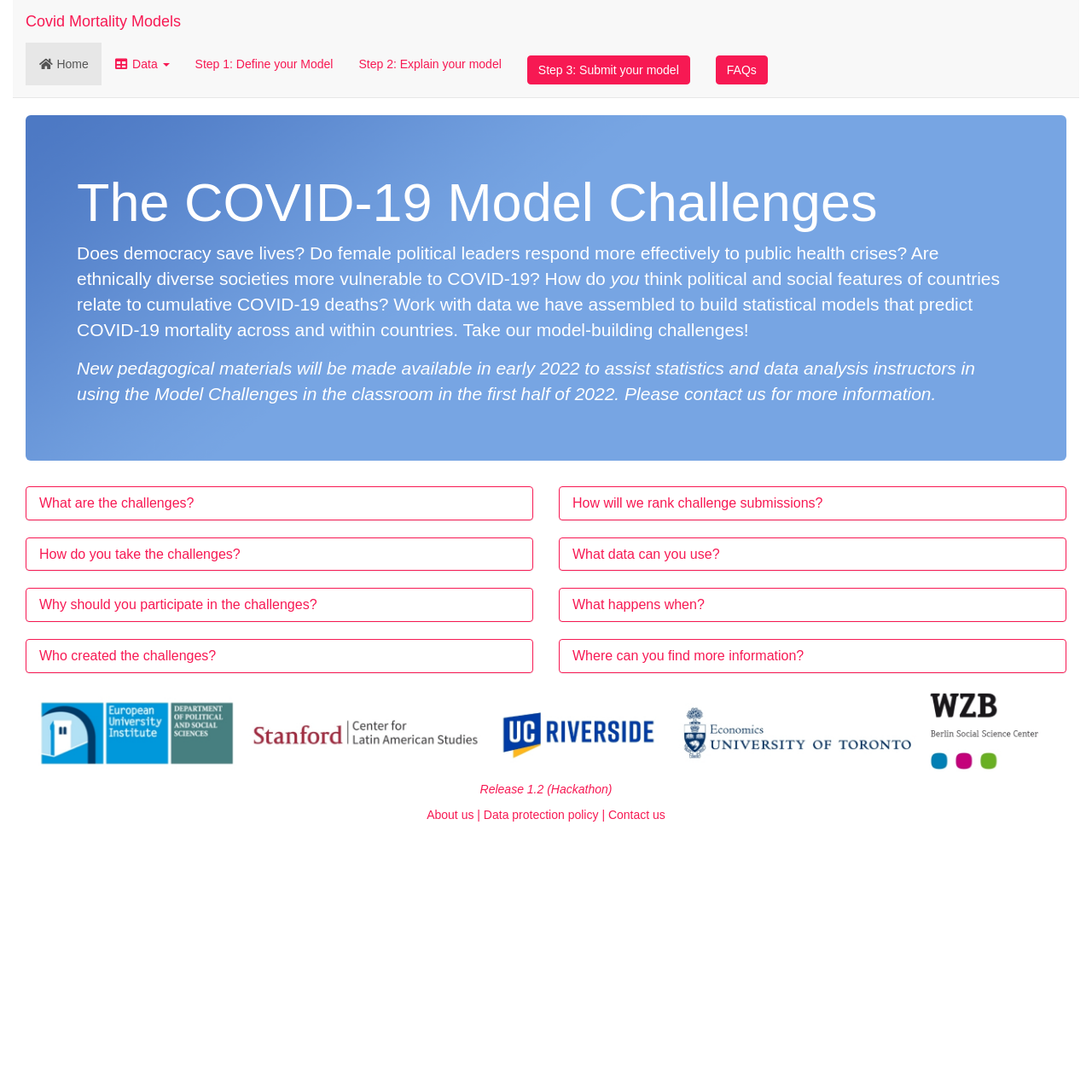For the element described, predict the bounding box coordinates as (top-left x, top-left y, bottom-right x, bottom-right y). All values should be between 0 and 1. Element description: Contact us

[0.557, 0.74, 0.609, 0.753]